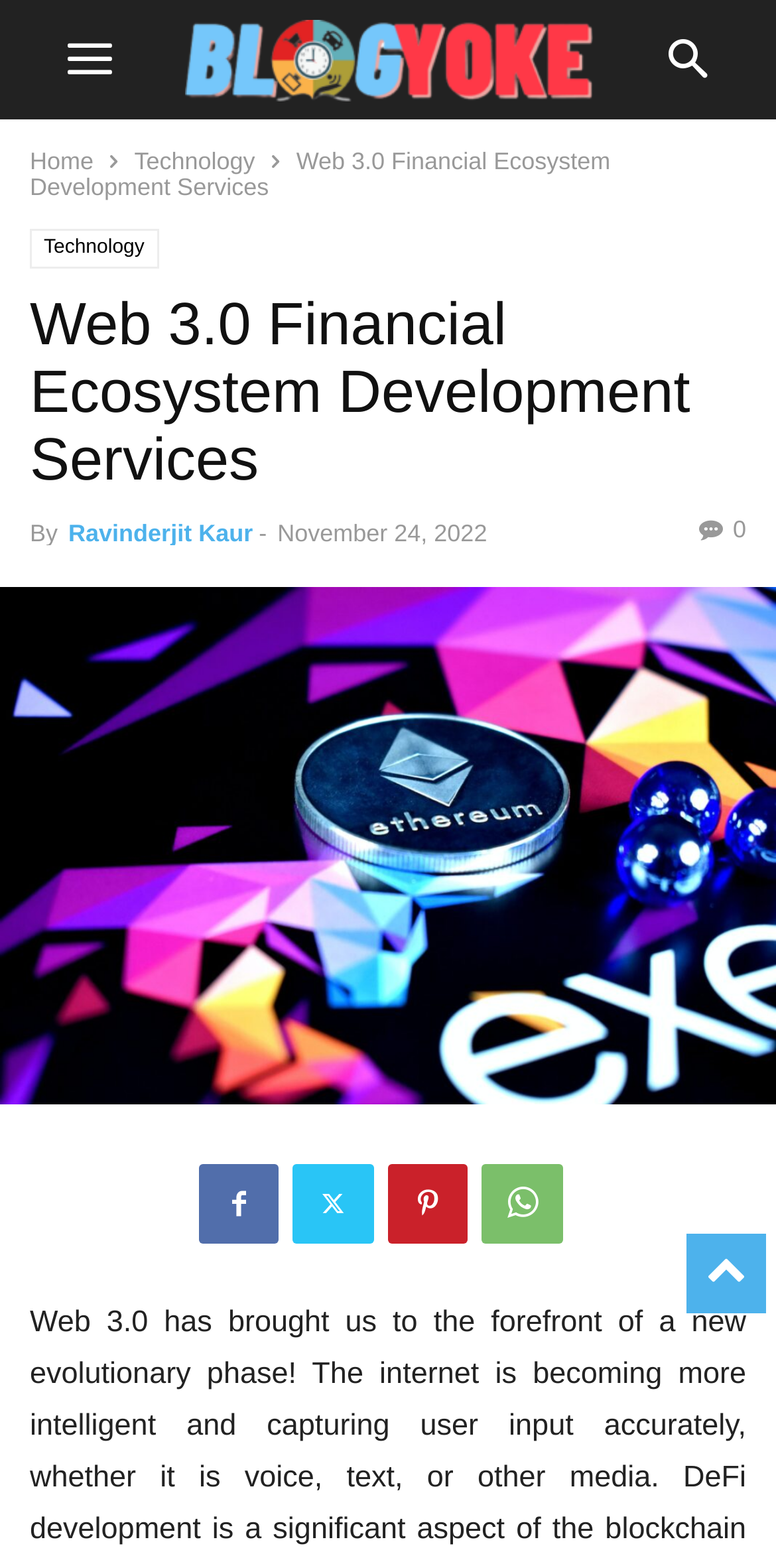Please specify the bounding box coordinates of the clickable section necessary to execute the following command: "read the article about dApp Development".

[0.0, 0.714, 1.0, 0.736]